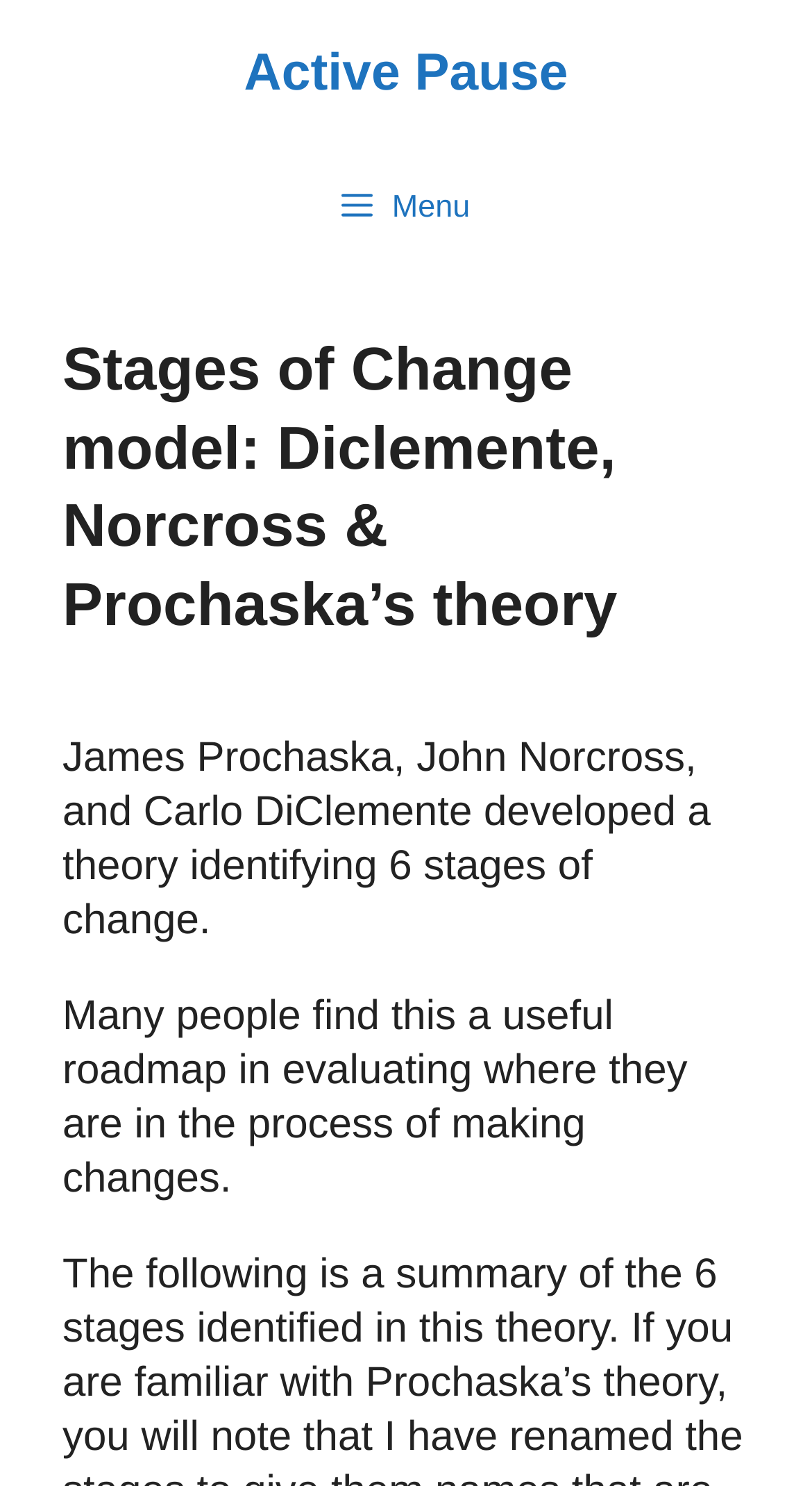What is the name of the website?
Answer the question with a thorough and detailed explanation.

I found this information by looking at the banner at the top of the webpage, which displays the text 'Active Pause'.